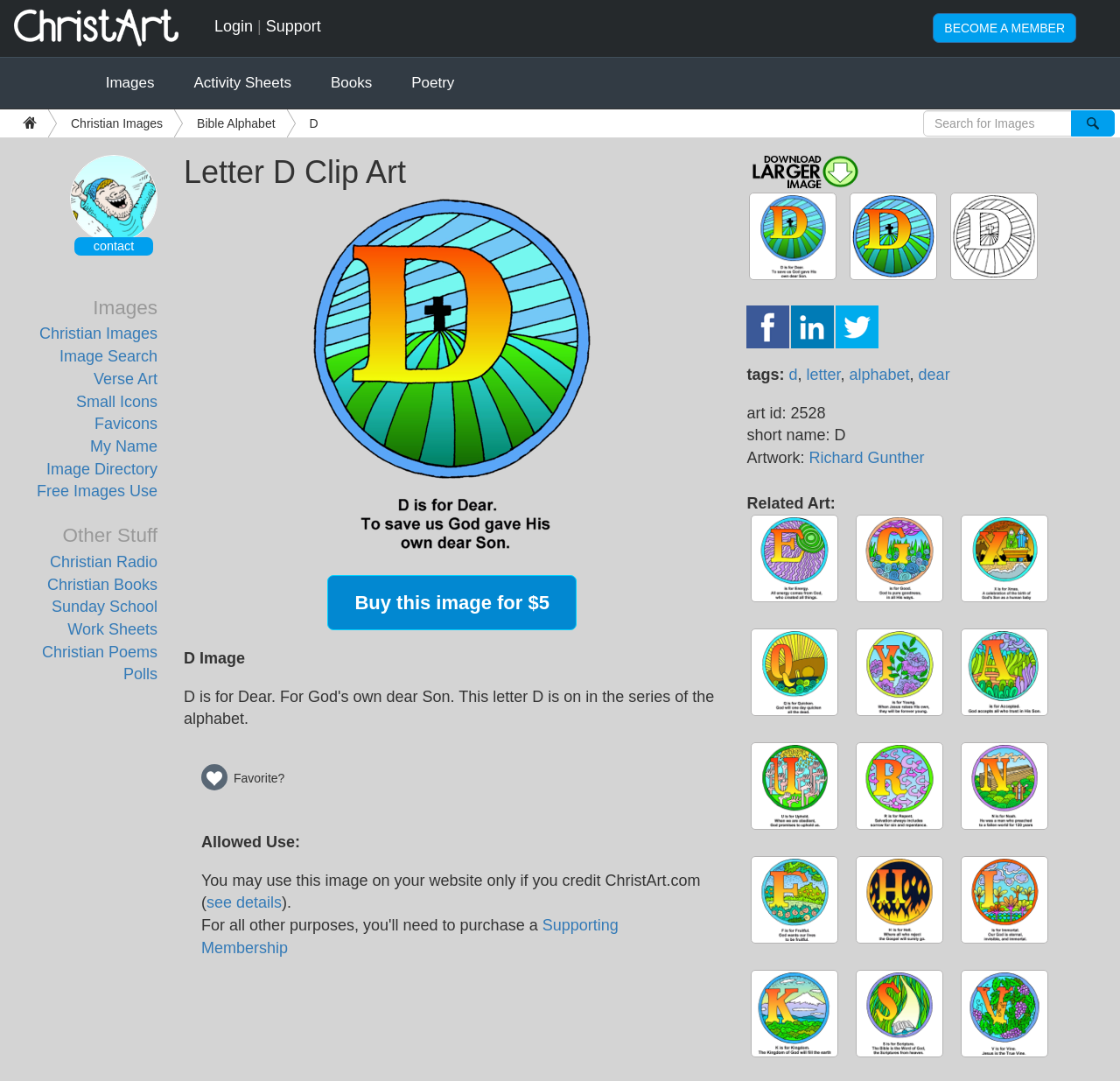Please find the main title text of this webpage.

Letter D Clip Art